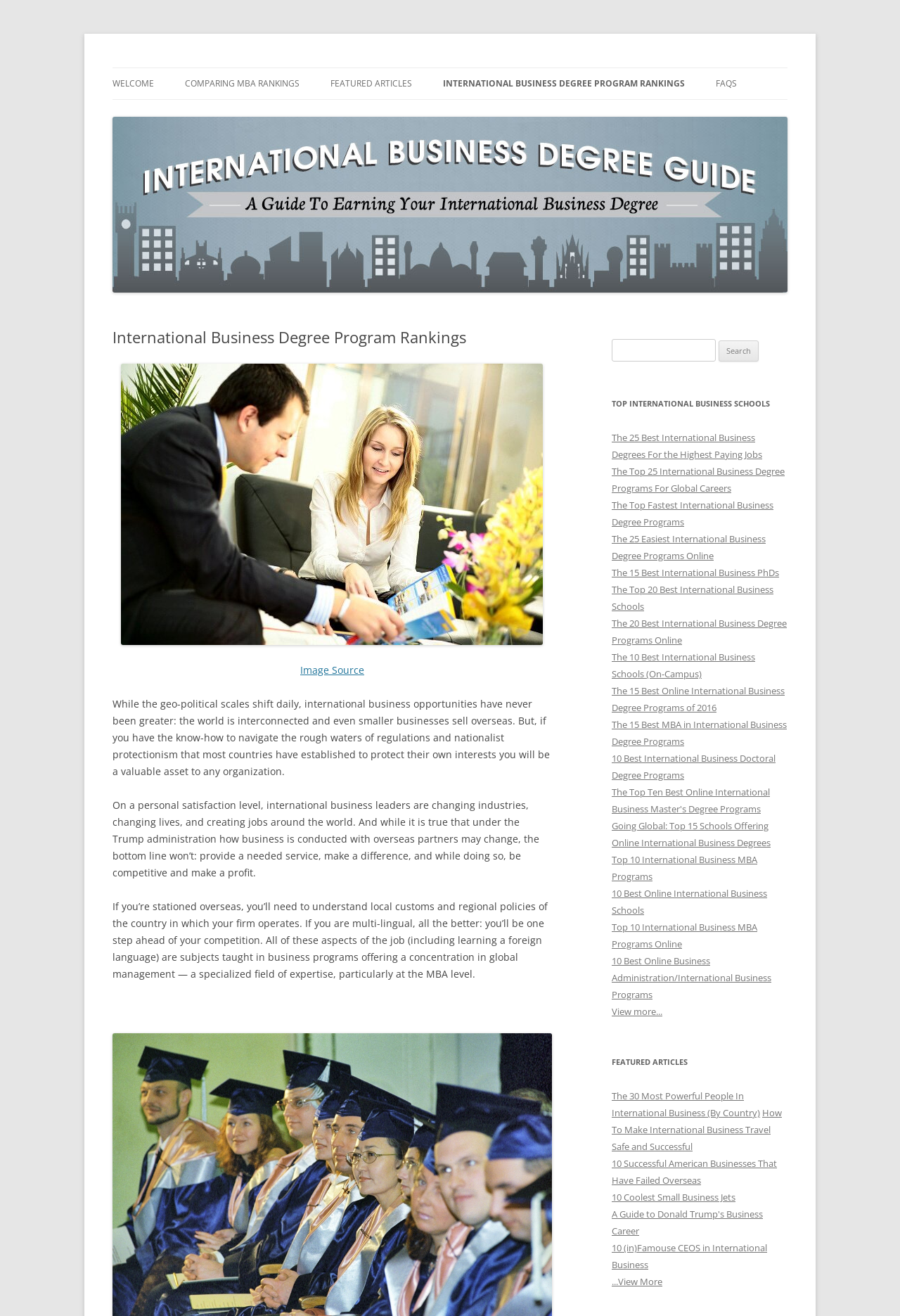What is the main topic of this webpage?
Look at the image and respond with a single word or a short phrase.

International Business Degree